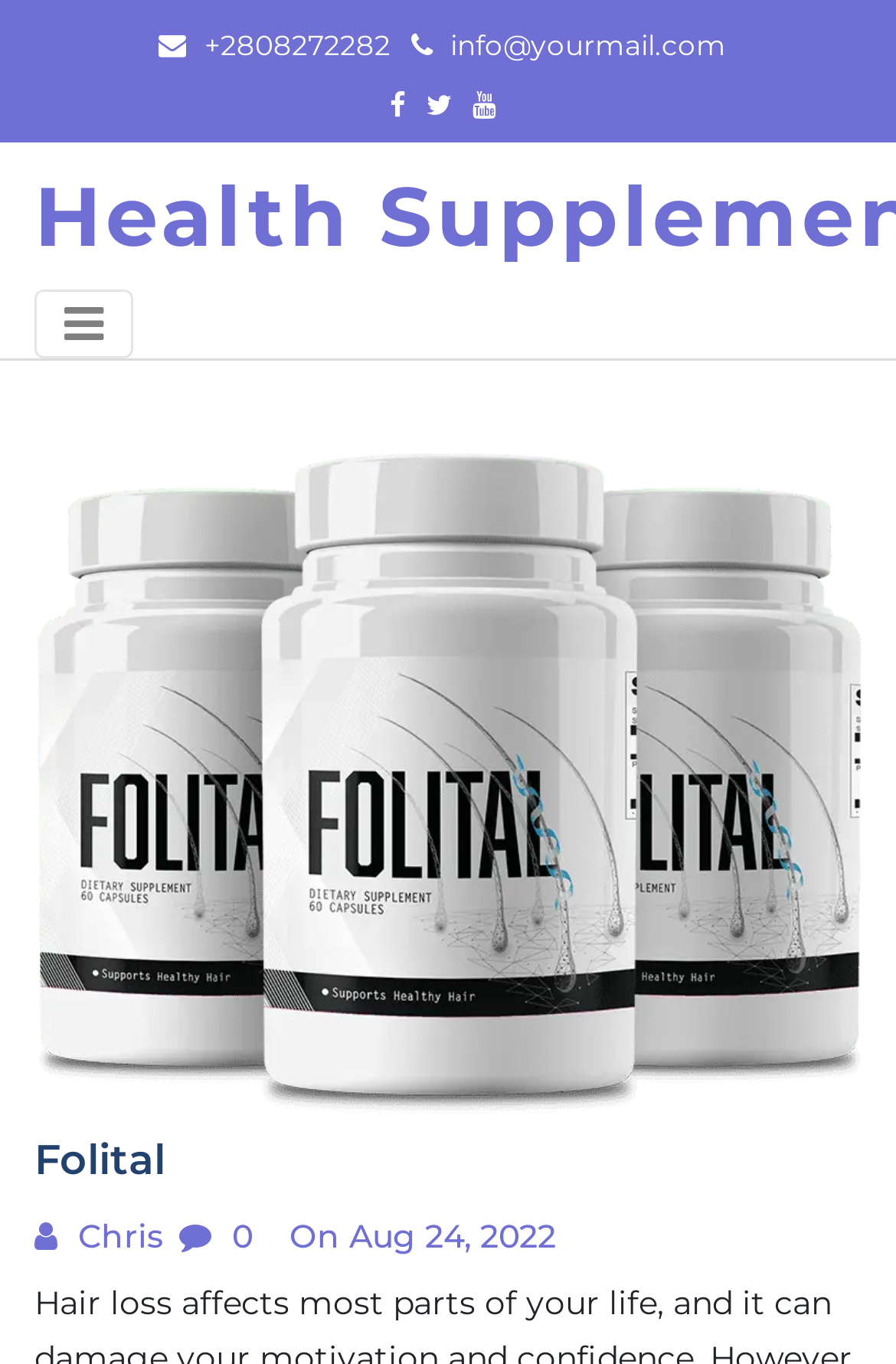Please answer the following question using a single word or phrase: What is the name of the hair supplement brand?

Folital